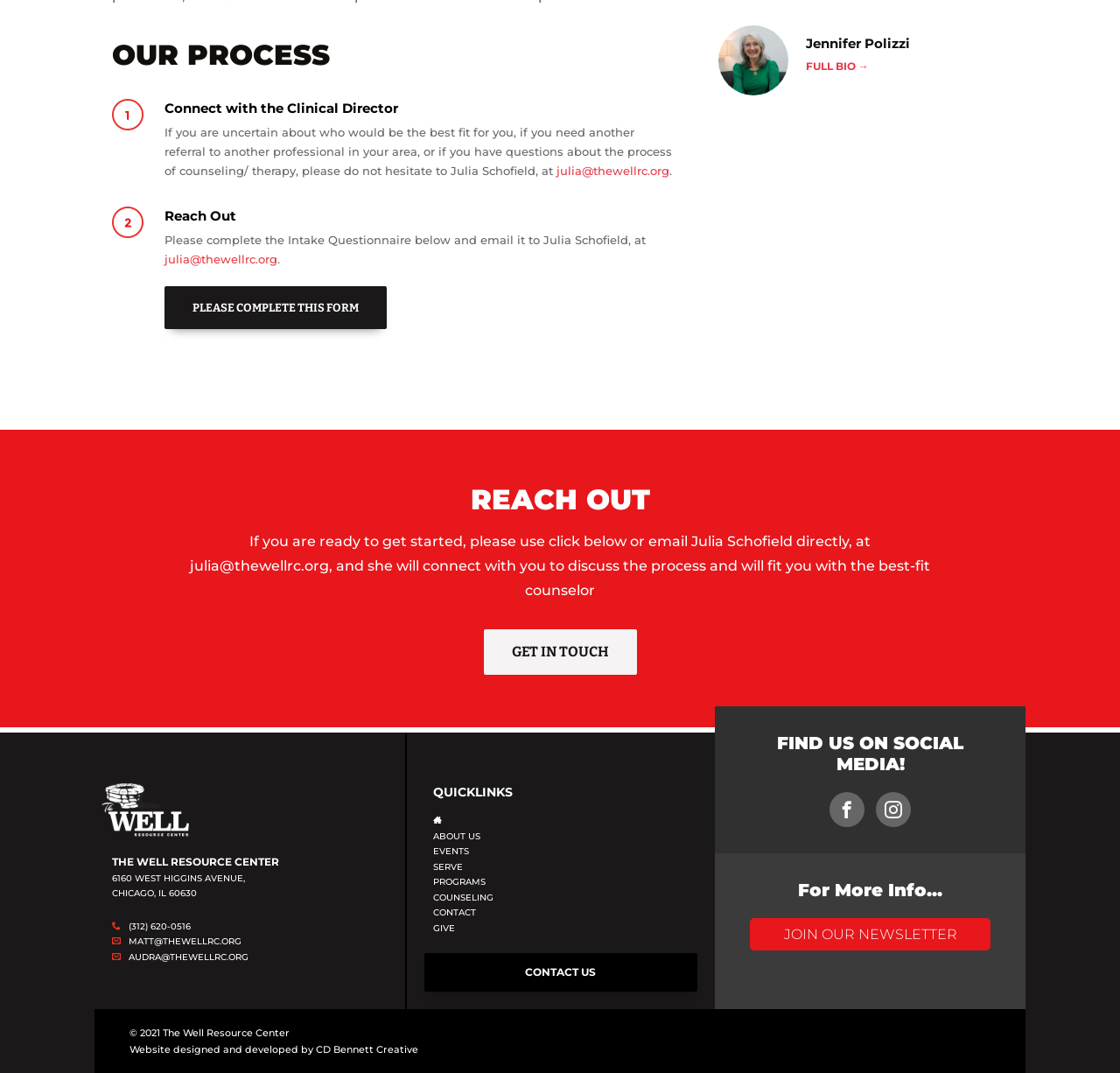Please identify the coordinates of the bounding box for the clickable region that will accomplish this instruction: "View Jennifer Polizzi's full bio".

[0.719, 0.055, 0.776, 0.068]